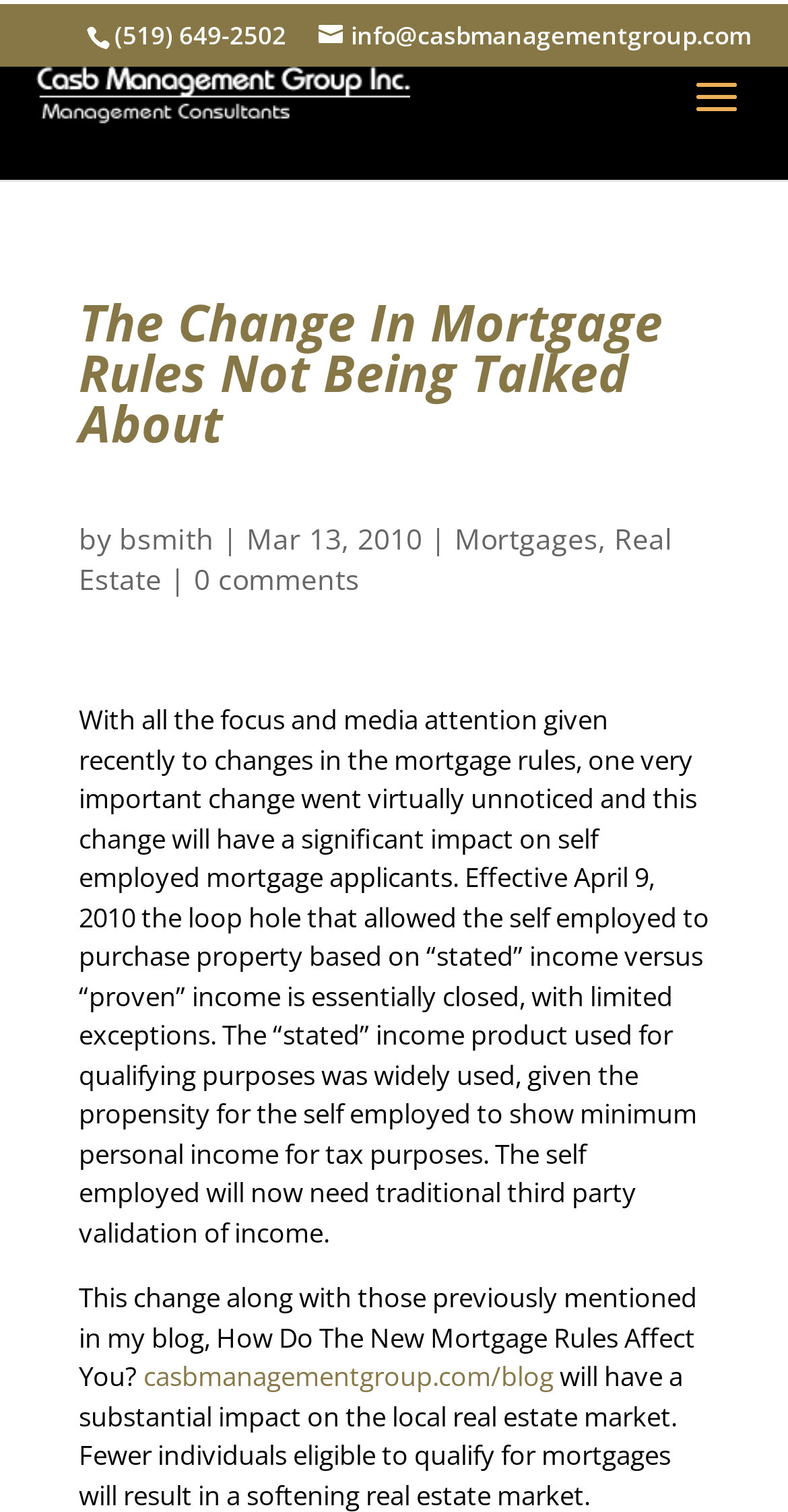Please identify the coordinates of the bounding box that should be clicked to fulfill this instruction: "Call the phone number".

[0.145, 0.012, 0.363, 0.035]